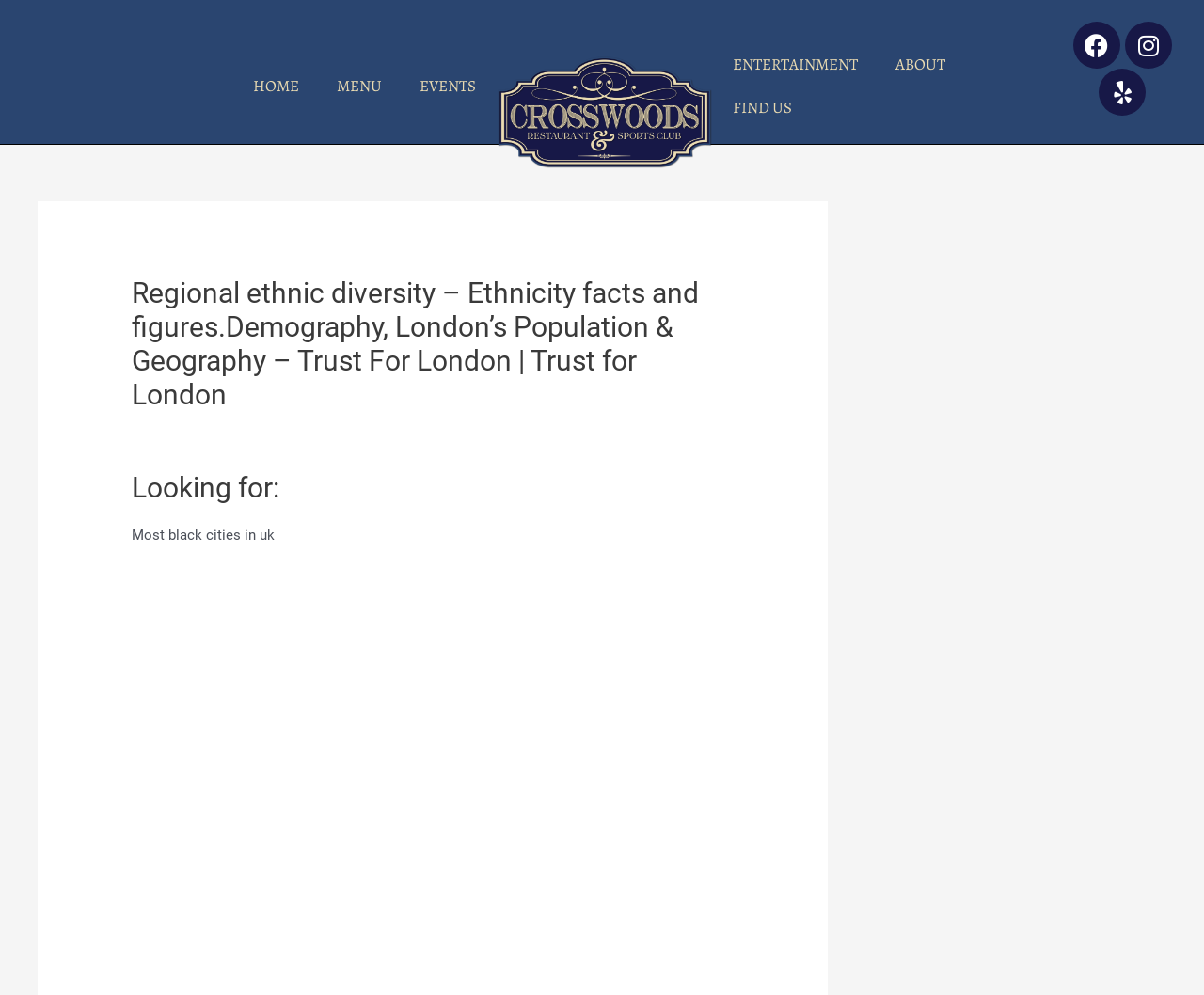Respond with a single word or short phrase to the following question: 
What is the first menu item?

HOME